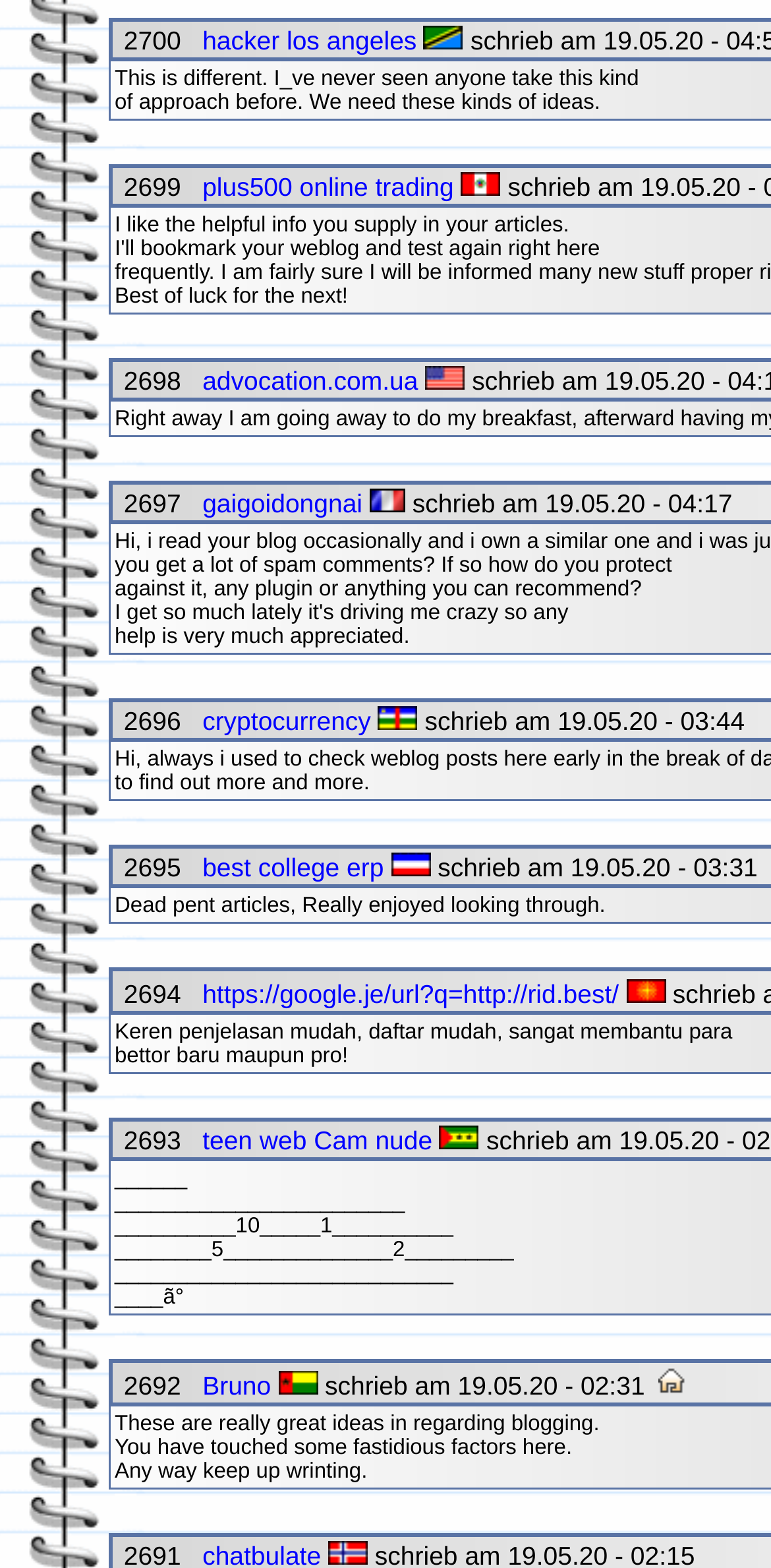Can you specify the bounding box coordinates for the region that should be clicked to fulfill this instruction: "click the link 'cryptocurrency'".

[0.262, 0.45, 0.481, 0.469]